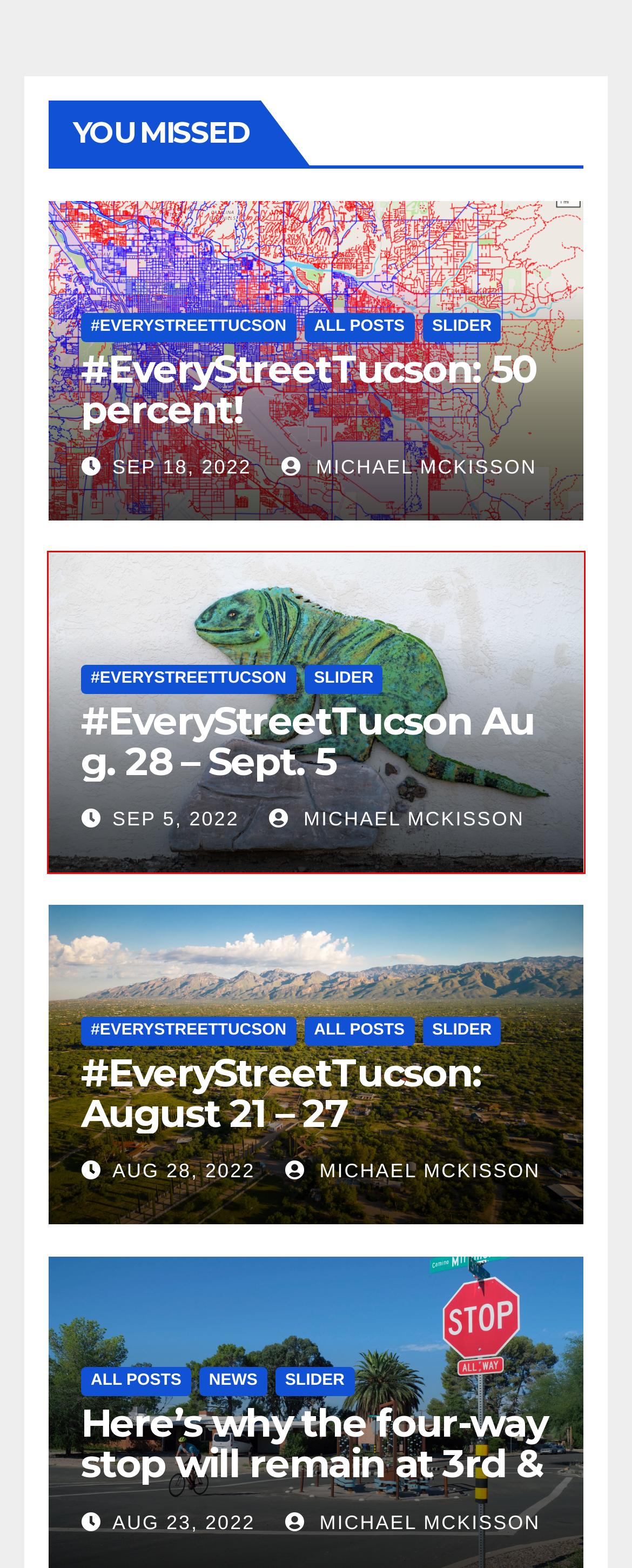With the provided webpage screenshot containing a red bounding box around a UI element, determine which description best matches the new webpage that appears after clicking the selected element. The choices are:
A. #EveryStreetTucson - Bicycle Tucson
B. #EveryStreetTucson Aug. 28 - Sept. 5 | Bicycle Tucson
C. #EveryStreetTucson: August 21 - 27 | Bicycle Tucson
D. September 2022 — Bicycle Tucson
E. Slider - Bicycle Tucson
F. BICAS getting a new home | Bicycle Tucson
G. #EveryStreetTucson: 50 percent! | Bicycle Tucson
H. August 2022 — Bicycle Tucson

B